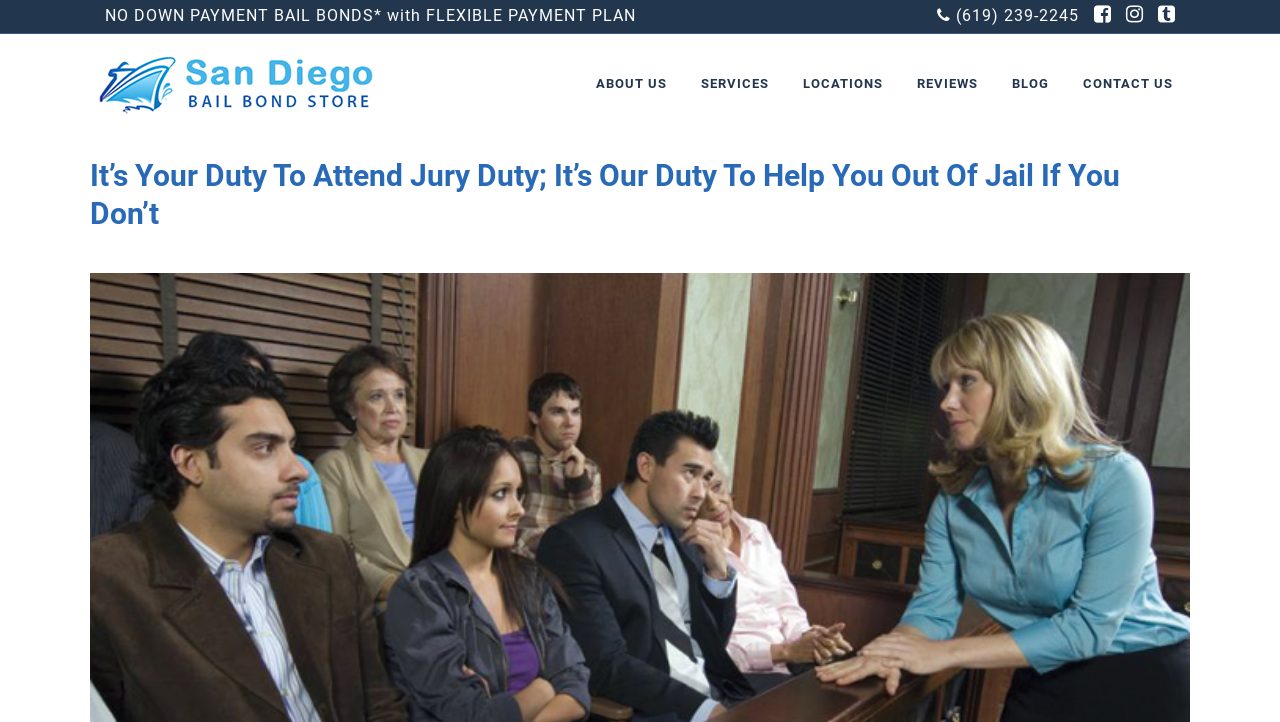What is the name of the company?
Please provide a detailed and thorough answer to the question.

I inferred the name of the company by looking at the logo images and the heading element with the text 'It’s Your Duty To Attend Jury Duty; It’s Our Duty To Help You Out Of Jail If You Don’t' which mentions San Diego Bail Bonds.